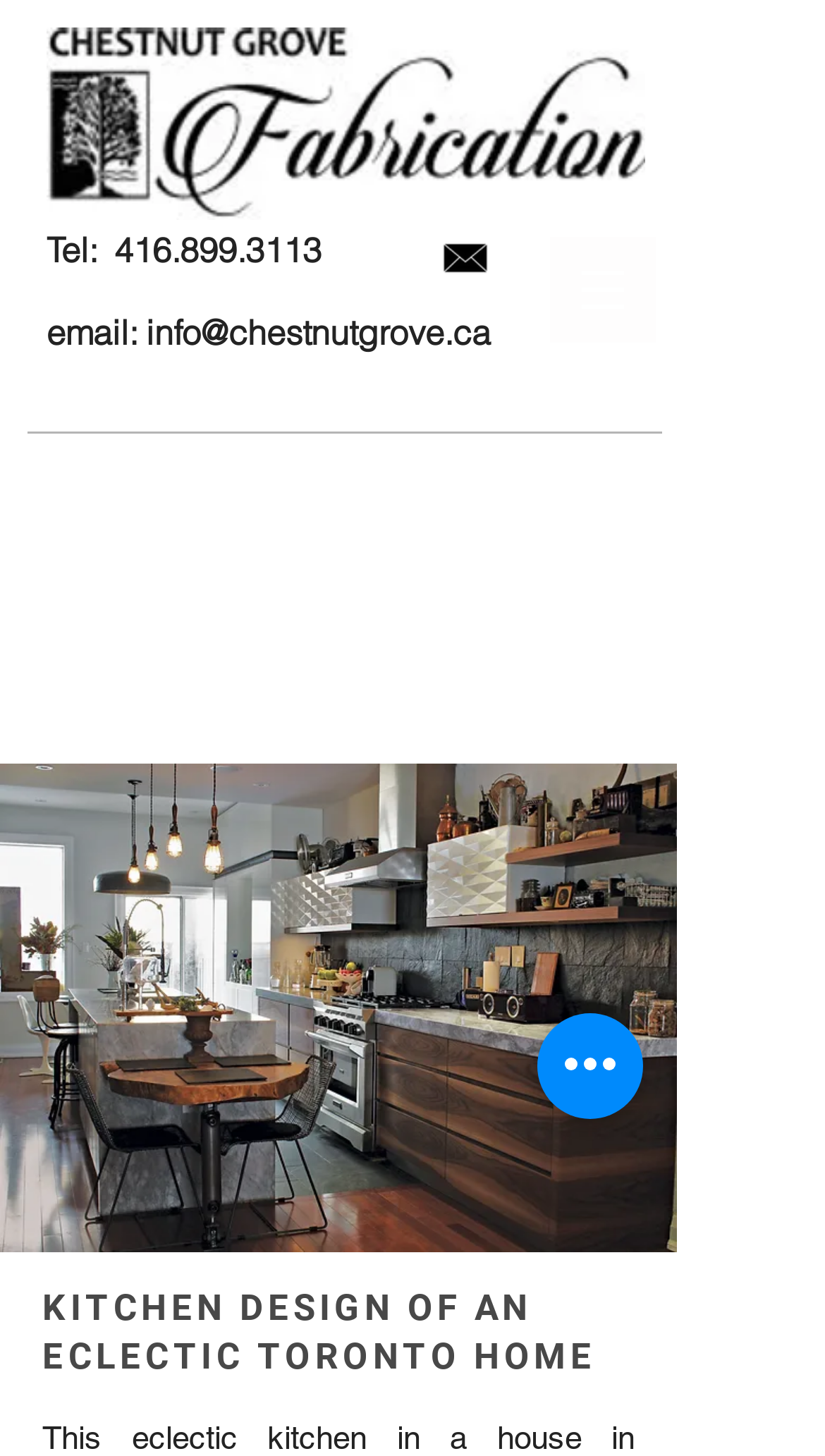What is the unique feature of the cupboards?
Using the details from the image, give an elaborate explanation to answer the question.

I inferred the unique feature of the cupboards by understanding the context of the webpage, which is about kitchen design. The meta description mentions 'unique design approach with automotive paint cupboards', which suggests that the cupboards have a unique feature of being painted with automotive paint.